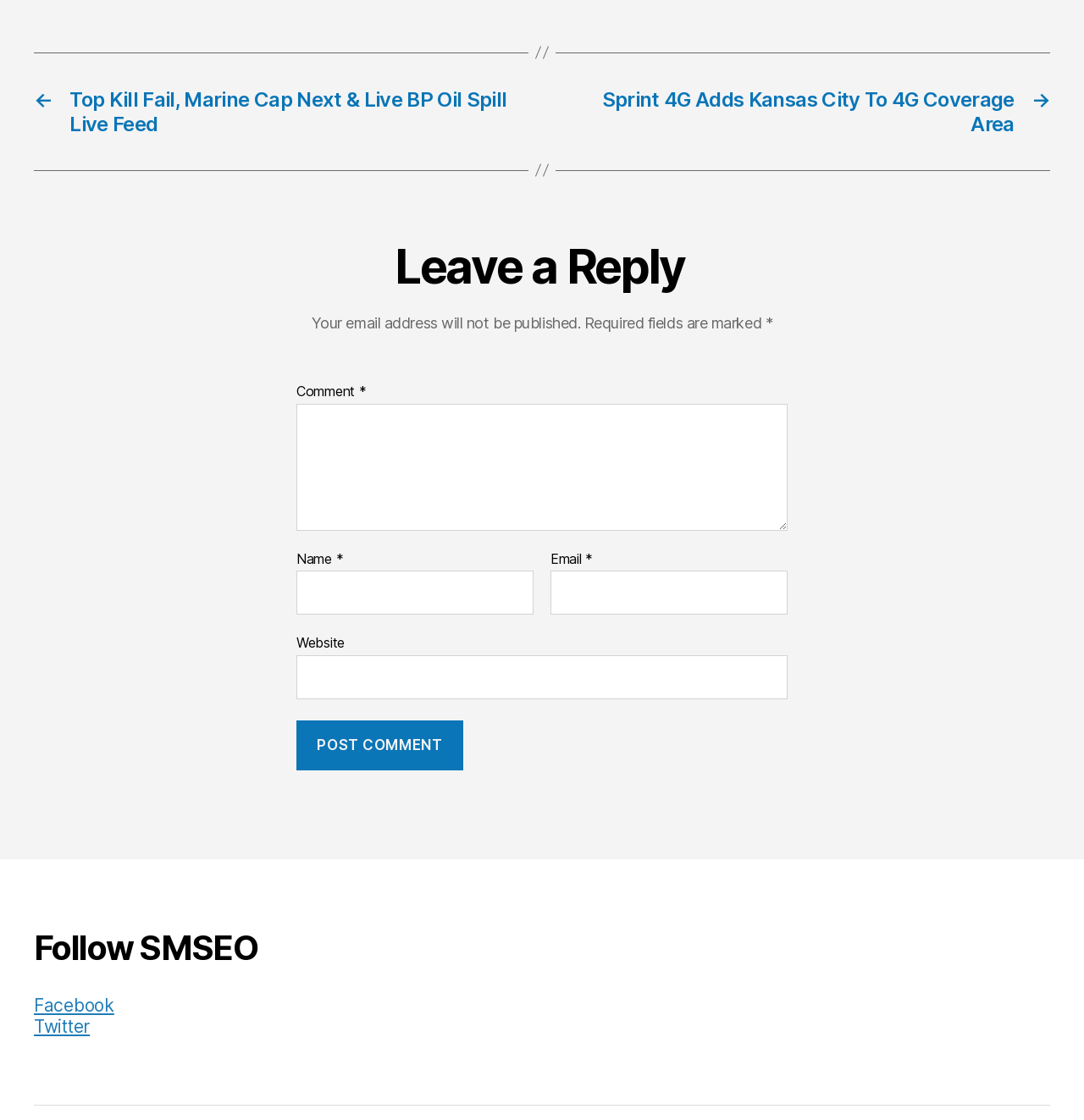Locate the bounding box coordinates of the area that needs to be clicked to fulfill the following instruction: "Follow on Facebook". The coordinates should be in the format of four float numbers between 0 and 1, namely [left, top, right, bottom].

[0.031, 0.888, 0.105, 0.907]